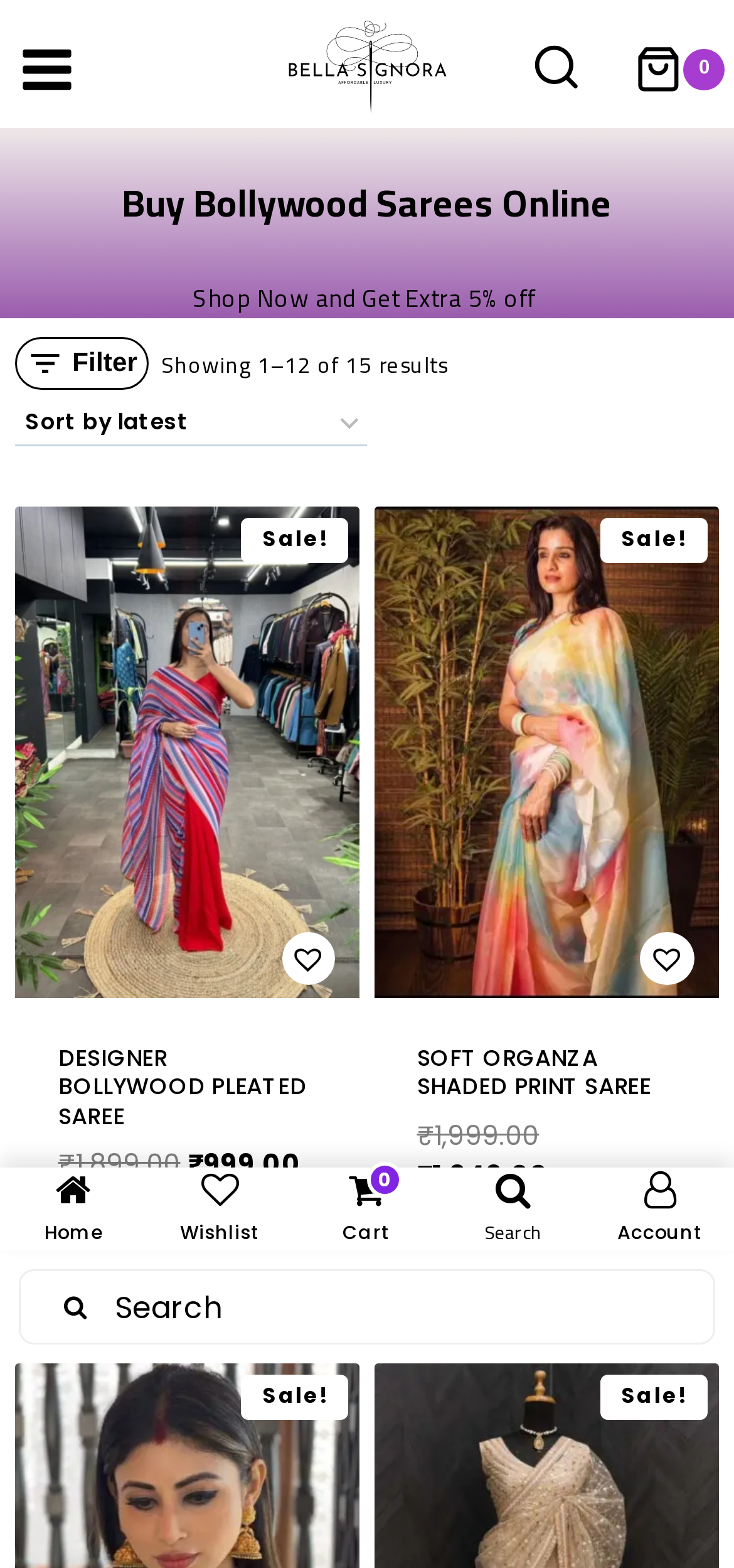Answer this question using a single word or a brief phrase:
What is the purpose of the button at the bottom right?

Scroll to top